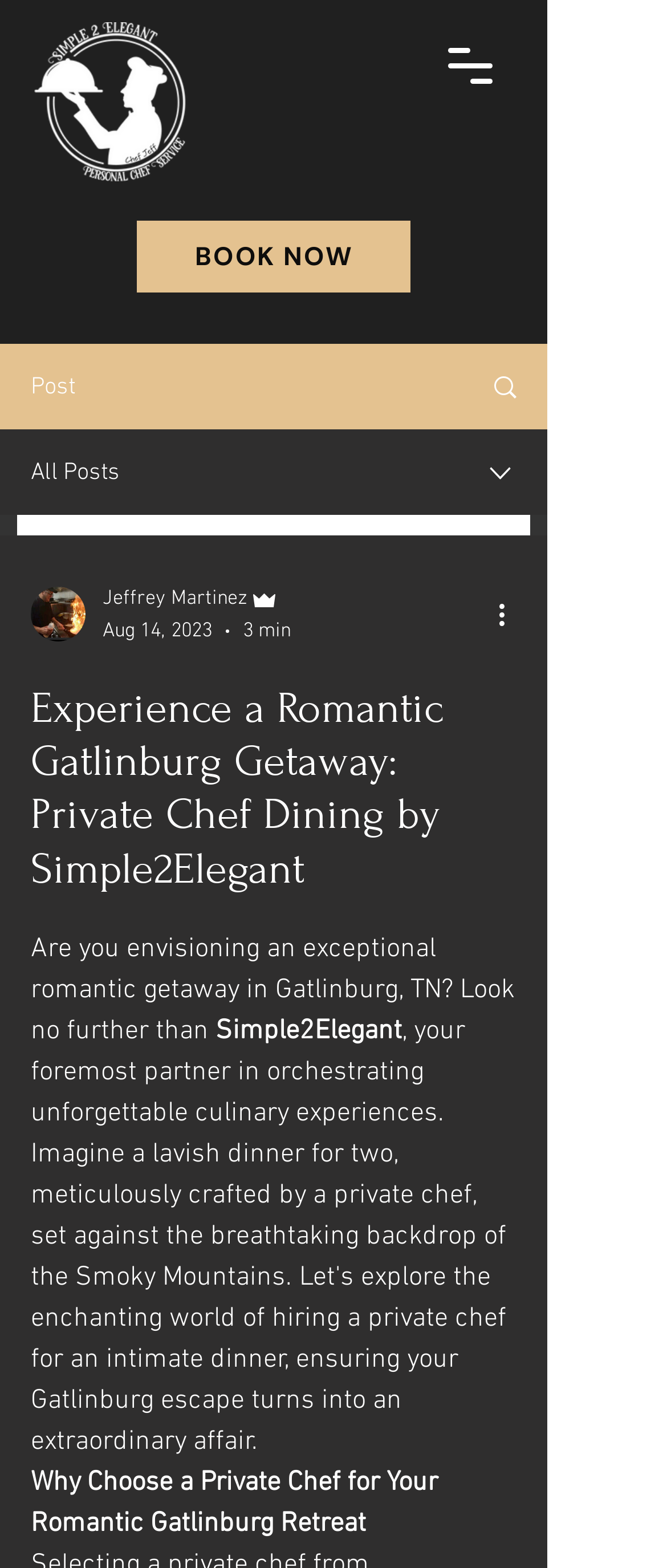Your task is to extract the text of the main heading from the webpage.

Experience a Romantic Gatlinburg Getaway: Private Chef Dining by Simple2Elegant